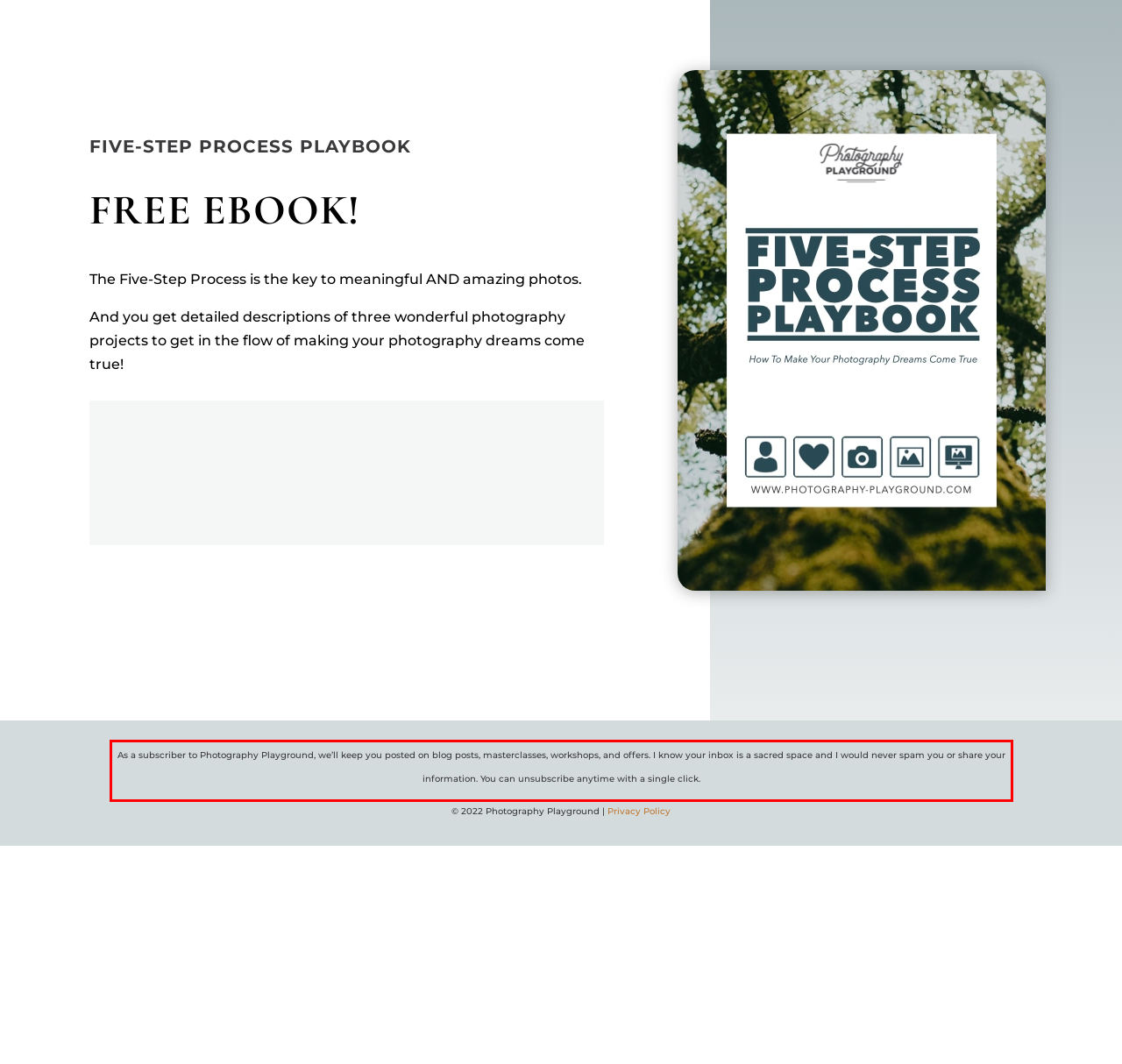Within the screenshot of the webpage, locate the red bounding box and use OCR to identify and provide the text content inside it.

As a subscriber to Photography Playground, we’ll keep you posted on blog posts, masterclasses, workshops, and offers. I know your inbox is a sacred space and I would never spam you or share your information. You can unsubscribe anytime with a single click.